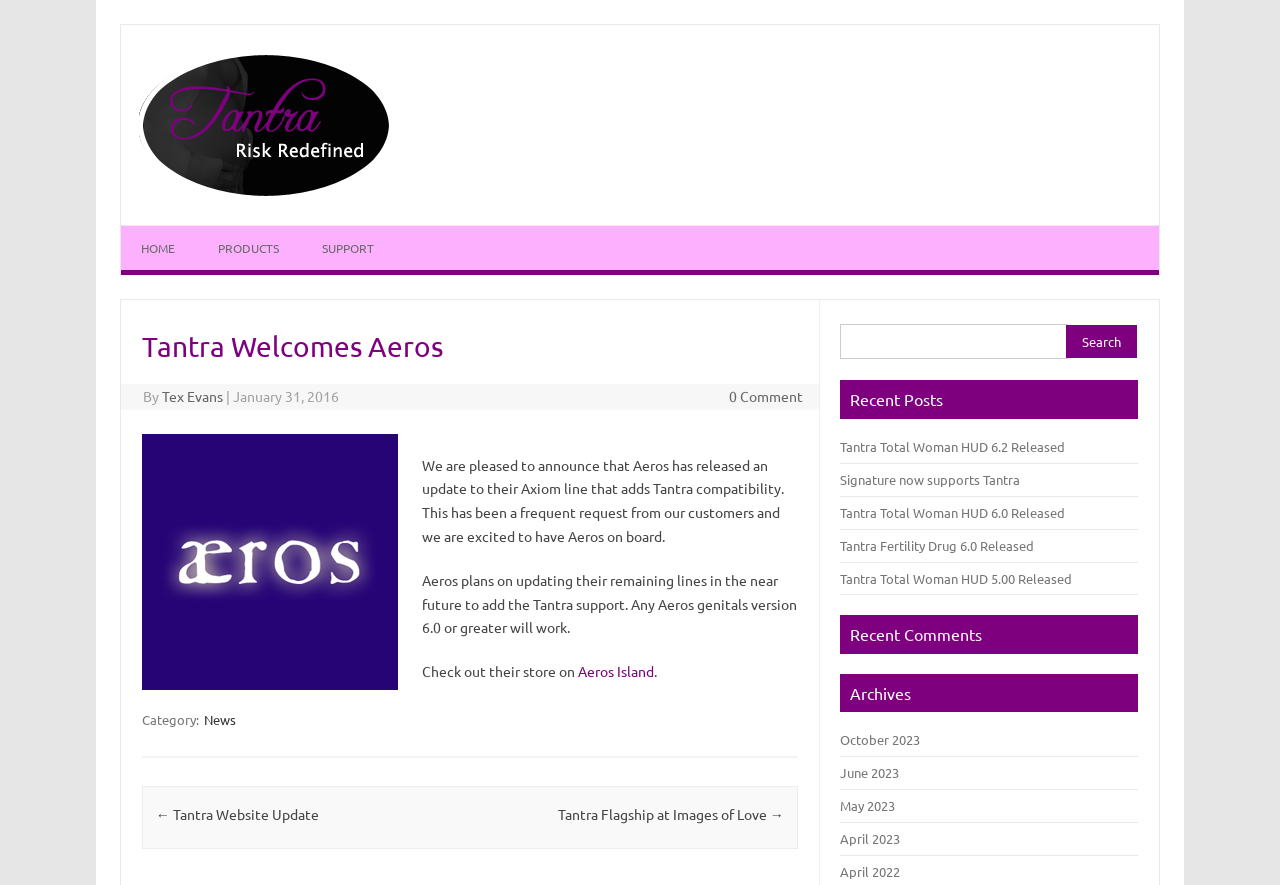Locate the bounding box coordinates of the element I should click to achieve the following instruction: "Visit the 'Aeros Island' store".

[0.451, 0.748, 0.511, 0.769]